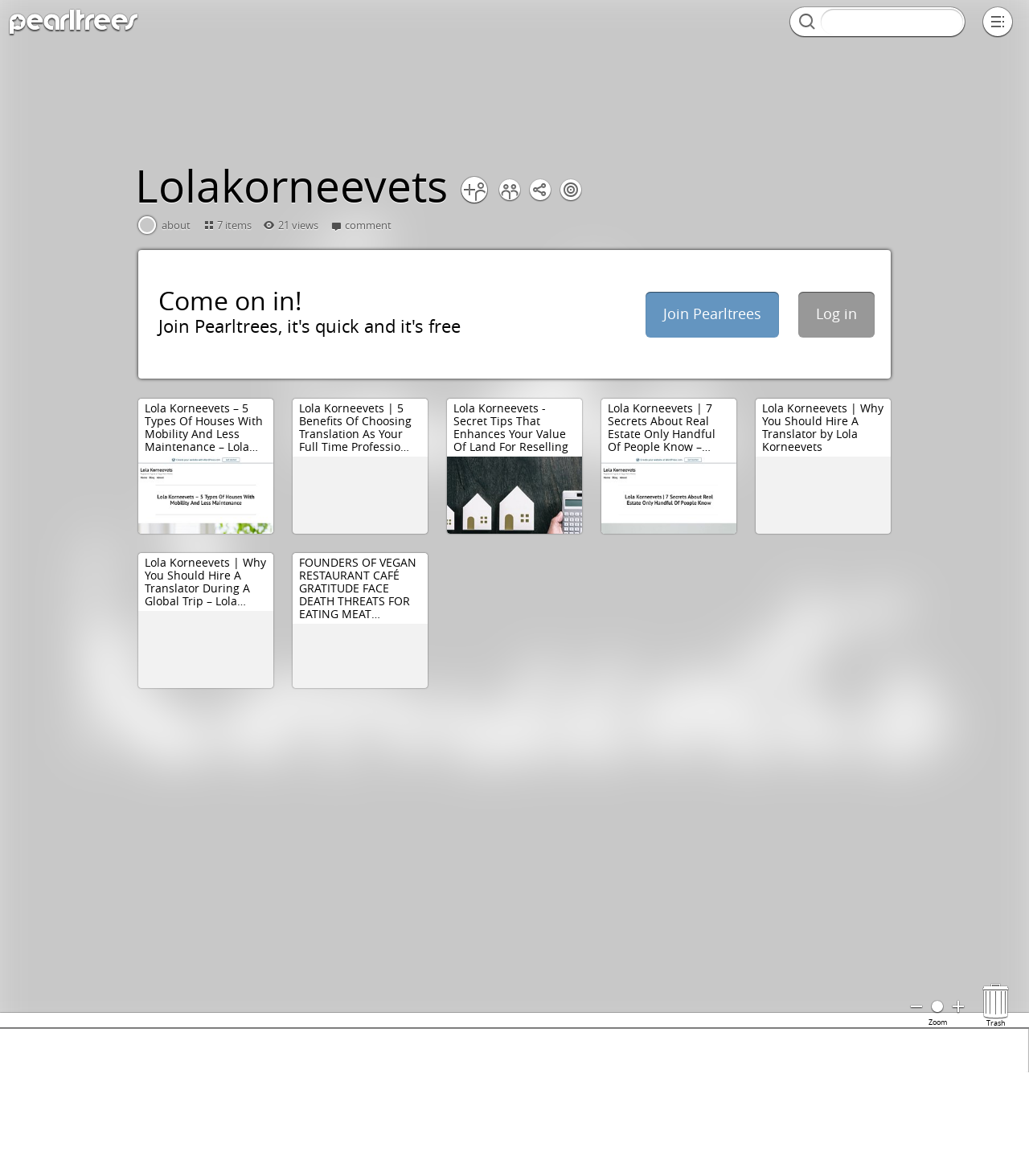Based on the provided description, "name="query"", find the bounding box of the corresponding UI element in the screenshot.

[0.802, 0.012, 0.933, 0.025]